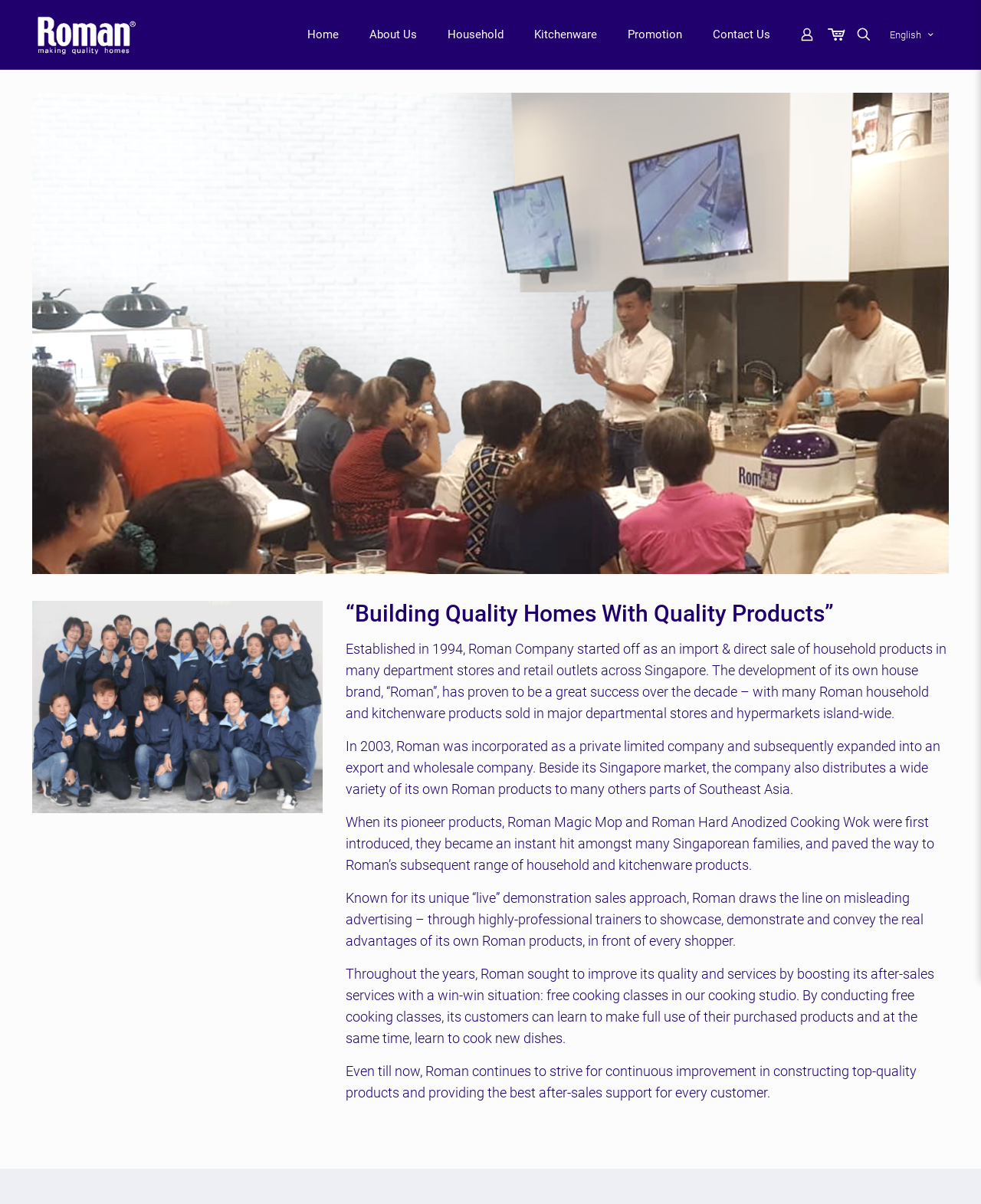Pinpoint the bounding box coordinates of the element to be clicked to execute the instruction: "view Contact Us page".

[0.711, 0.0, 0.801, 0.057]